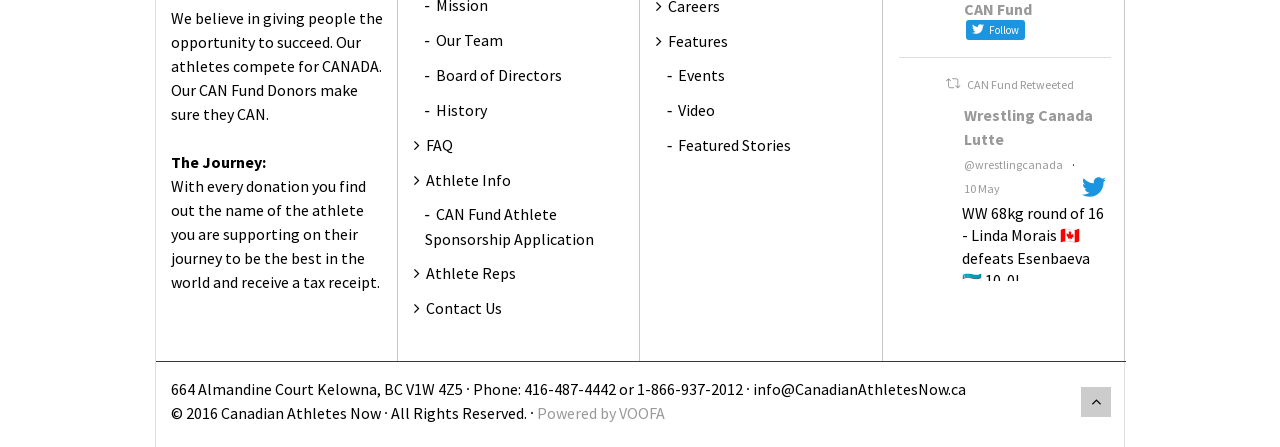Could you specify the bounding box coordinates for the clickable section to complete the following instruction: "read about worldcoin tokenomics"?

None